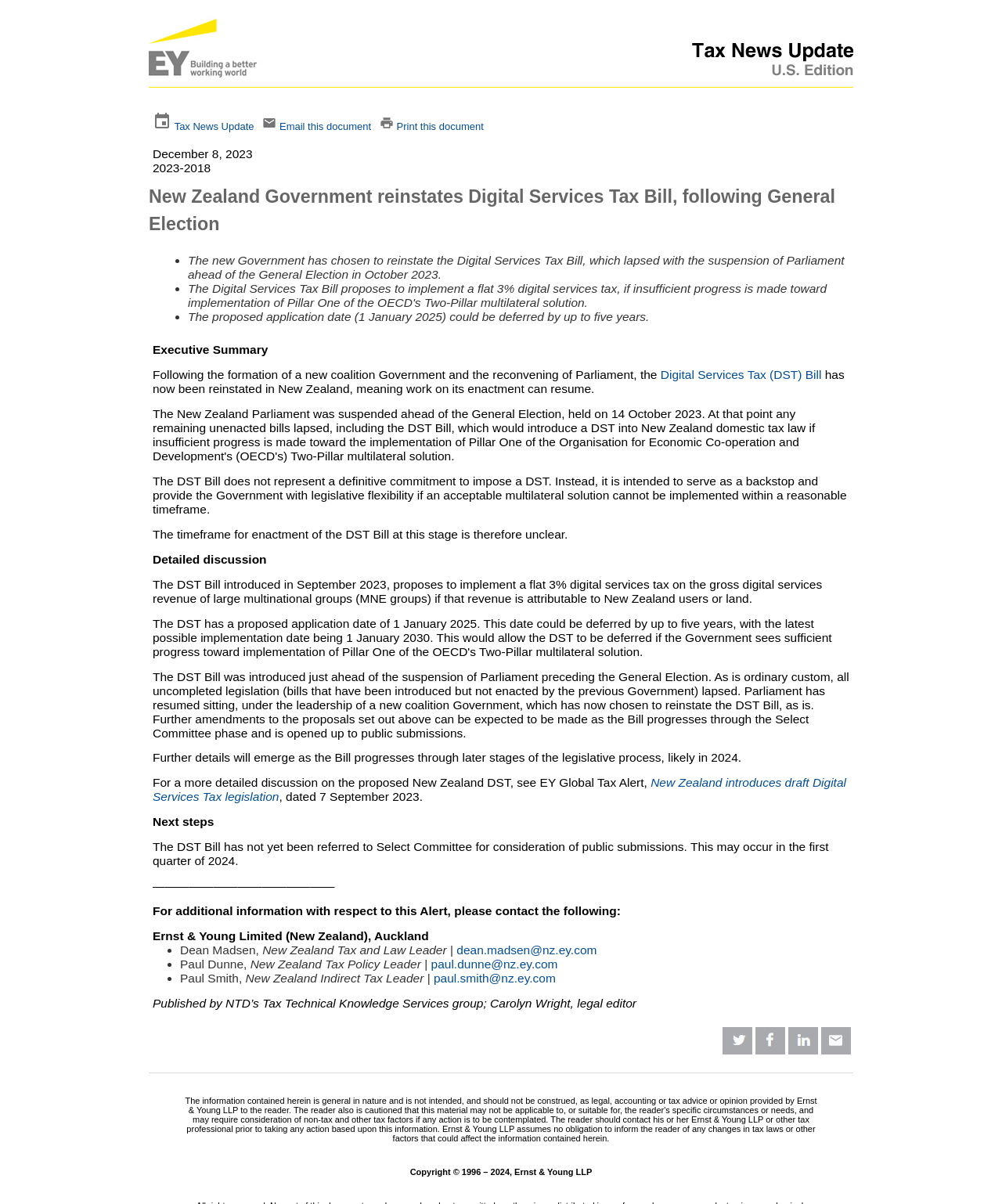Who is the New Zealand Tax and Law Leader?
Please use the image to provide an in-depth answer to the question.

The article mentions that Dean Madsen is the New Zealand Tax and Law Leader, and provides his contact email address as dean.madsen@nz.ey.com.